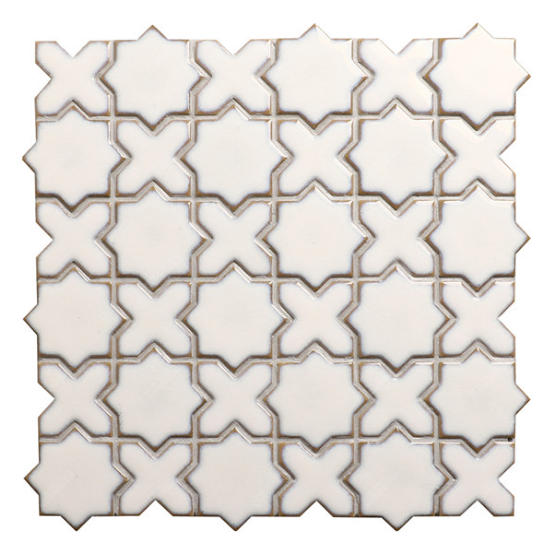Describe the image with as much detail as possible.

This image features a stylish Star x Cross design porcelain mosaic tile, showcasing an intricate pattern of alternating star and cross shapes. The tiles are primarily in a pure white color with a glossy glazed finish, enhancing their modern and sophisticated appearance. Ideal for a variety of applications, these mosaics can elevate the aesthetics of kitchens, bathrooms, and any living space. The unique design adds dimension and visual interest, making it a popular choice for contemporary interior remodels. These tiles are waterproof and wear-resistant, designed for easy installation thanks to their mesh back. Available in six stunning colors, they can be customized for specific projects, including potential OEM branding and packaging options.